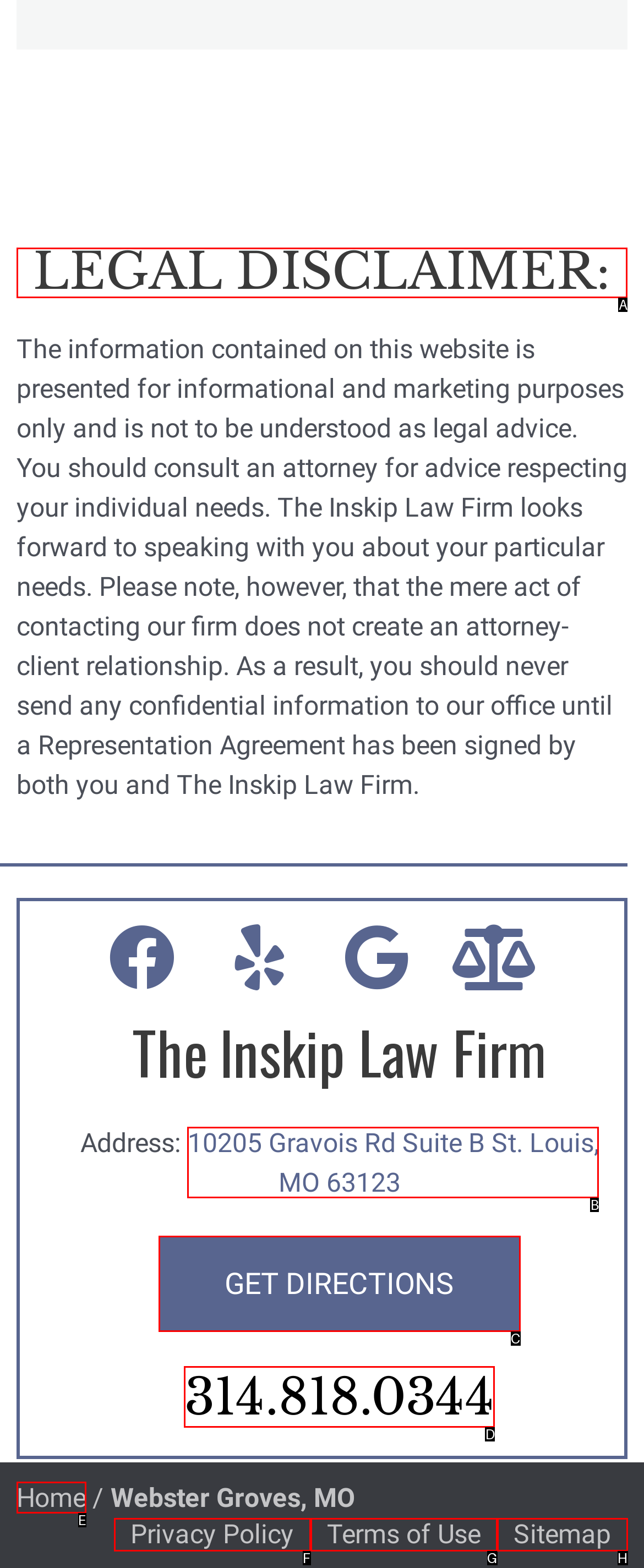Which lettered option should I select to achieve the task: Learn about Africa Knowledge Project according to the highlighted elements in the screenshot?

None